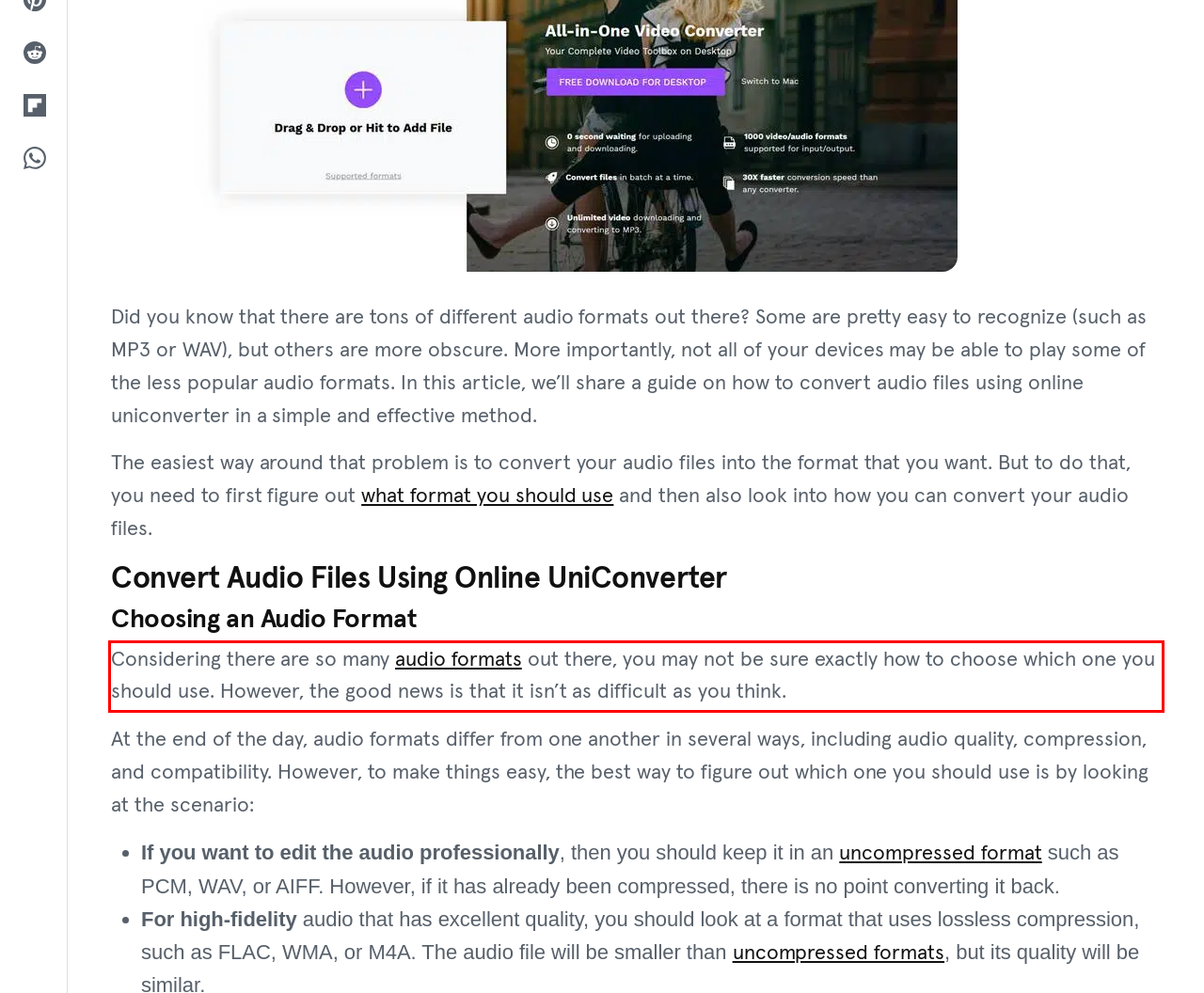Given a screenshot of a webpage with a red bounding box, please identify and retrieve the text inside the red rectangle.

Considering there are so many audio formats out there, you may not be sure exactly how to choose which one you should use. However, the good news is that it isn’t as difficult as you think.